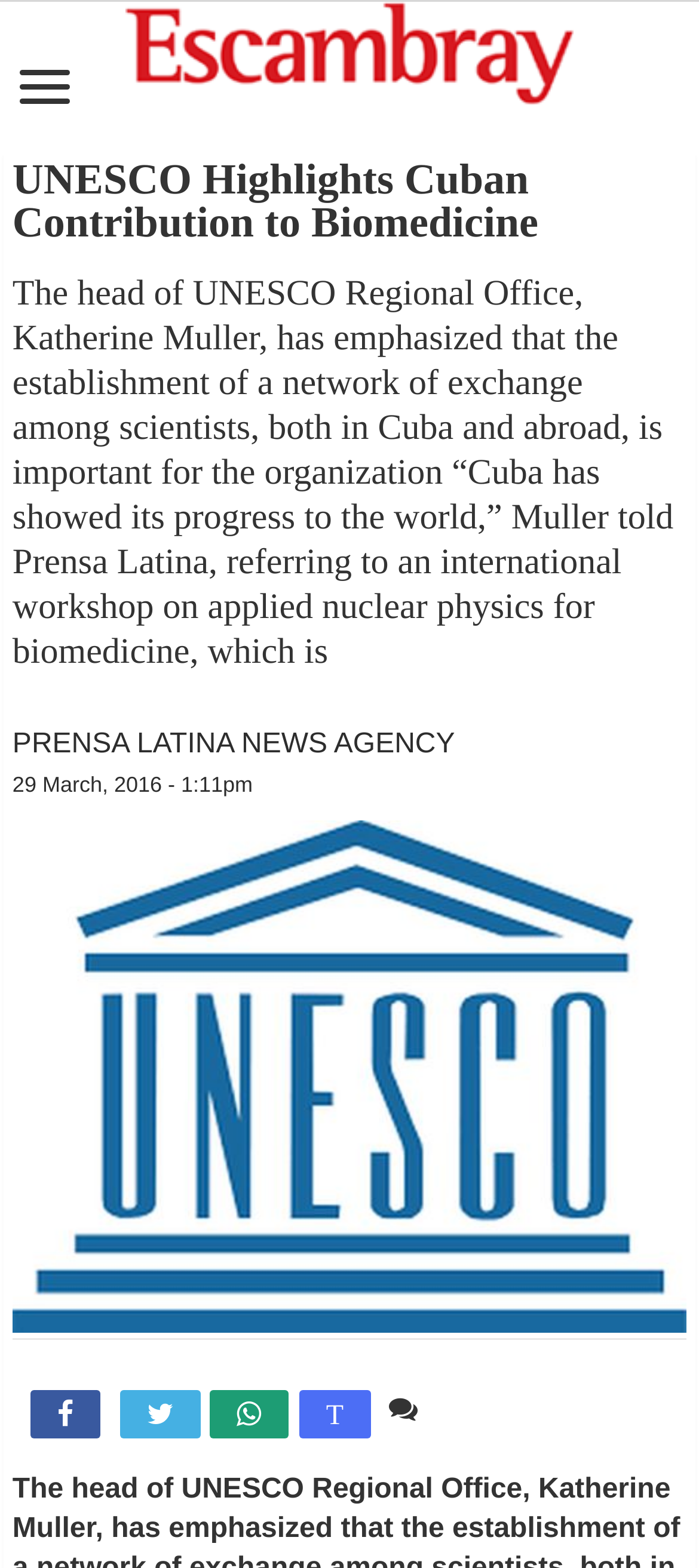Please provide a one-word or short phrase answer to the question:
What is the name of the news agency mentioned in the article?

Prensa Latina